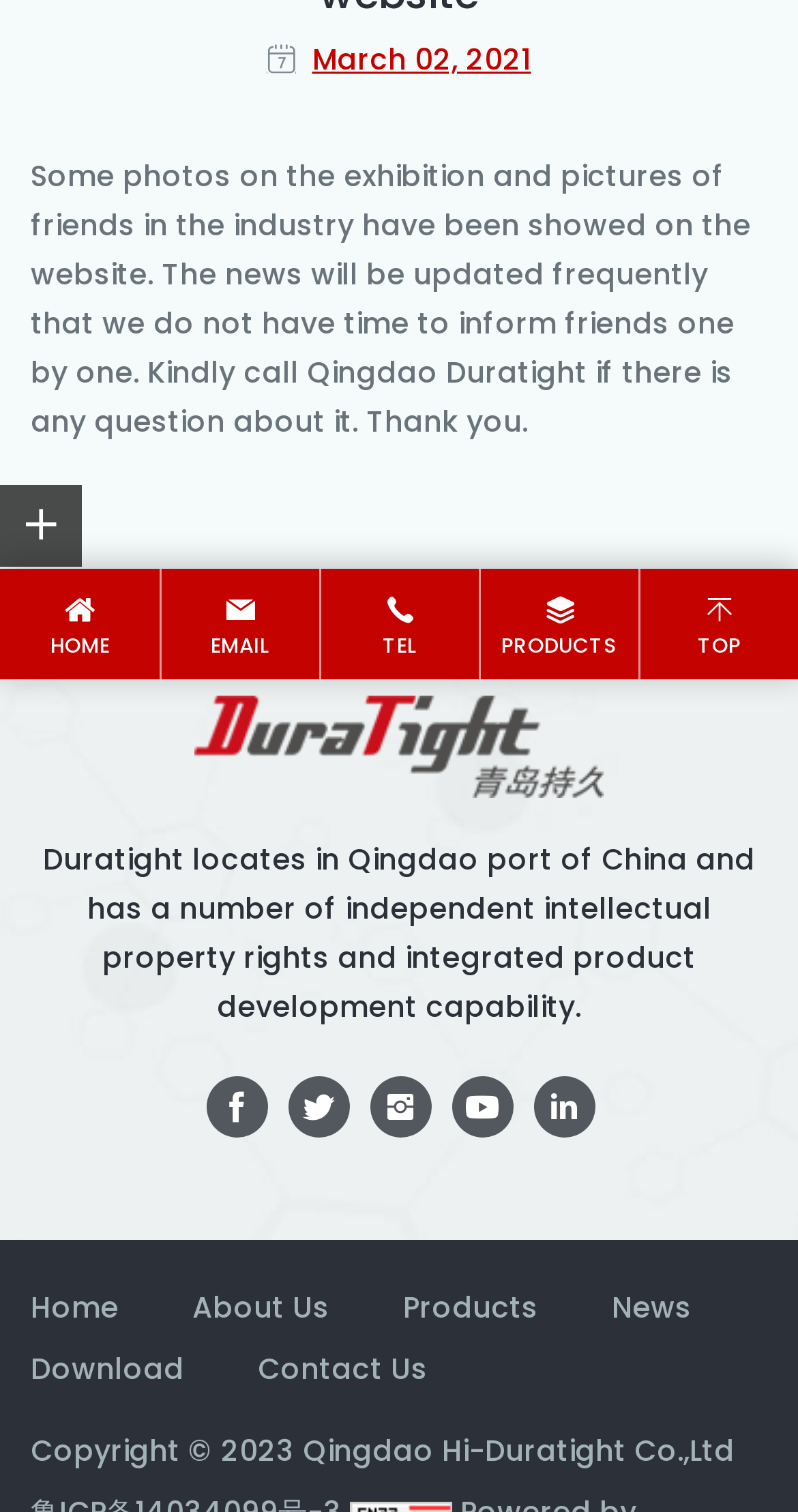Identify the coordinates of the bounding box for the element described below: "Contact Us". Return the coordinates as four float numbers between 0 and 1: [left, top, right, bottom].

[0.282, 0.892, 0.577, 0.923]